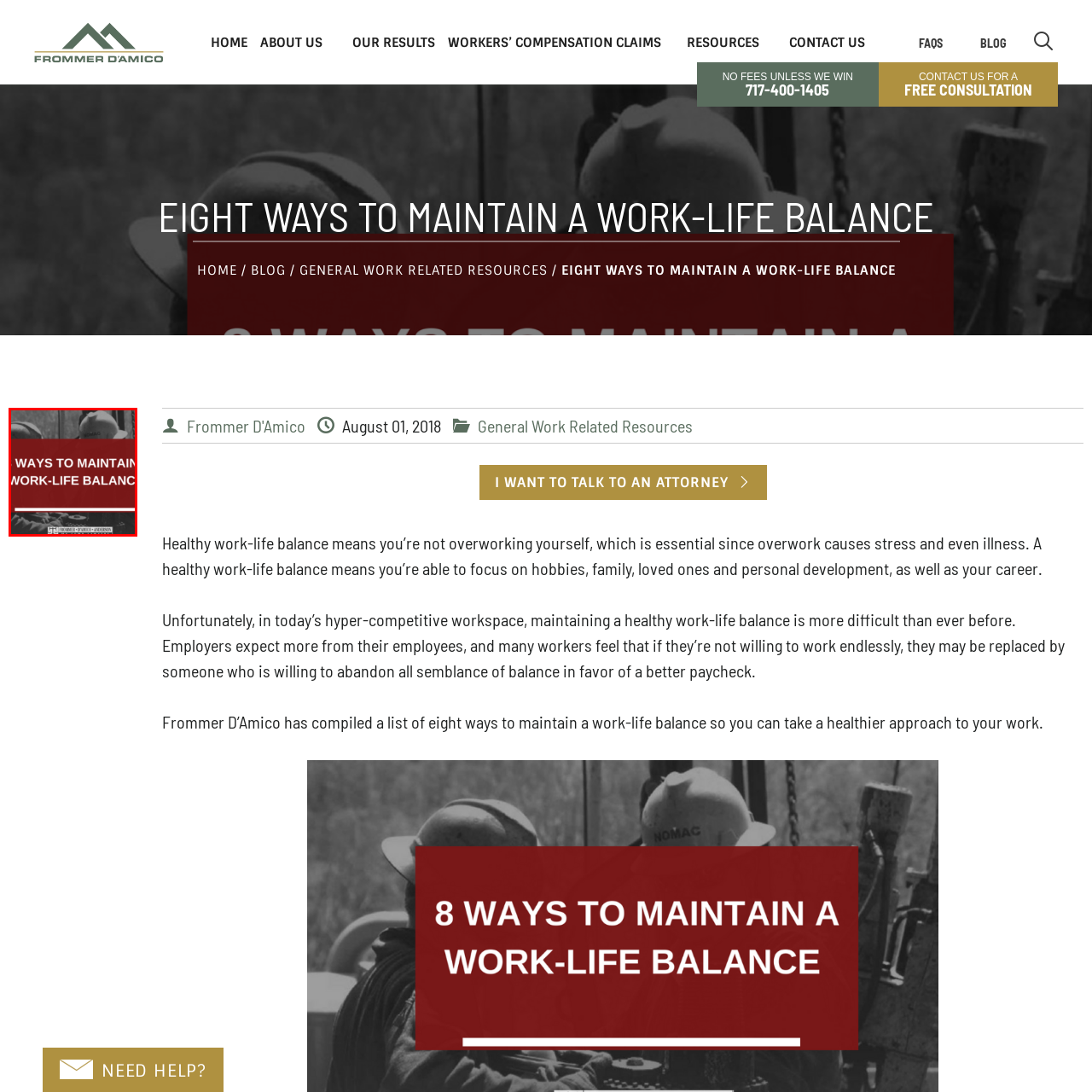Direct your attention to the red-outlined image and answer the question in a word or phrase: What is the theme of the design?

industrial